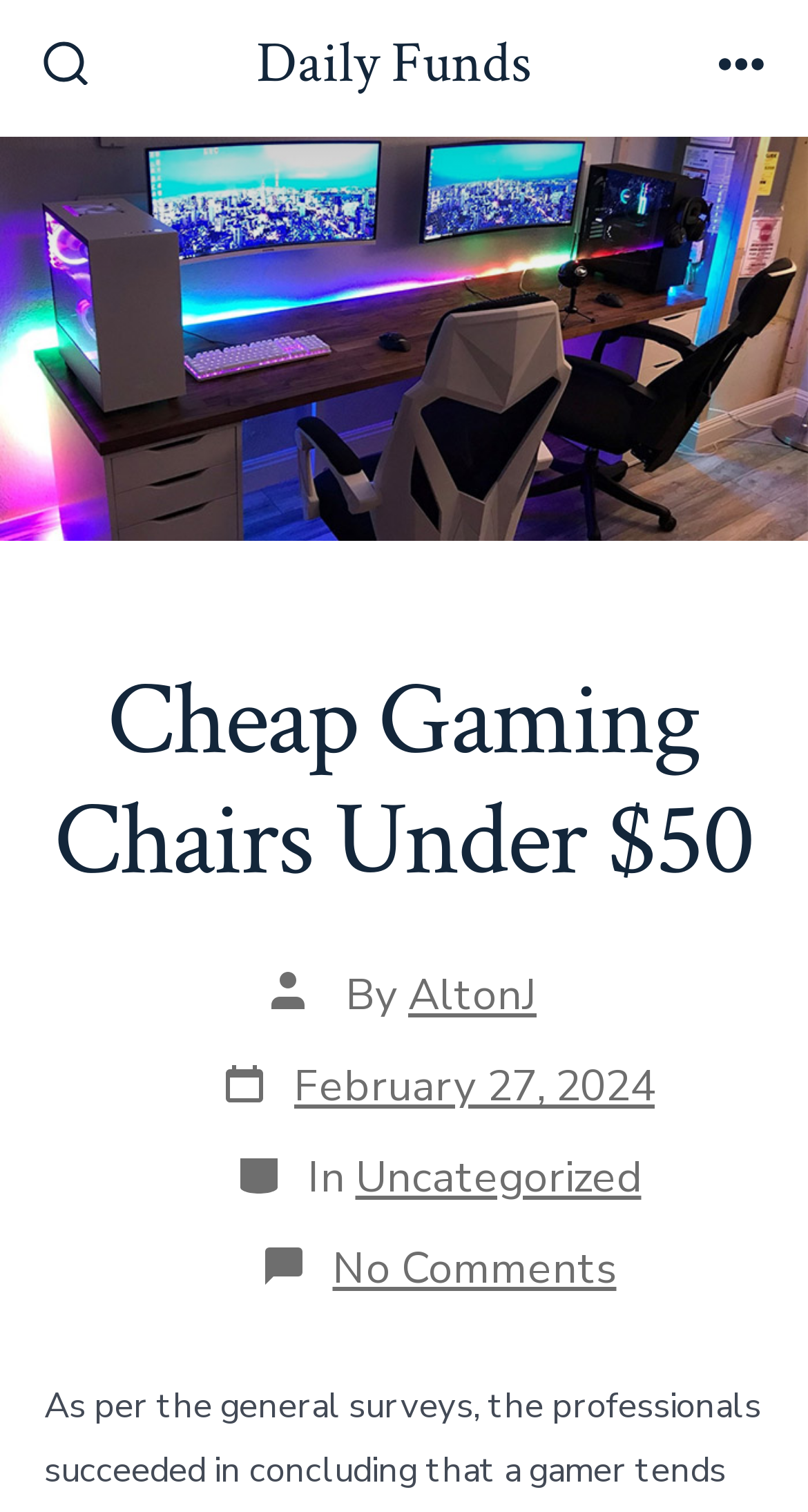Convey a detailed summary of the webpage, mentioning all key elements.

The webpage is about a review of cheap gaming chairs under $50, with a focus on the average gaming time of professionals. At the top left corner, there is a search toggle button accompanied by a small image. On the top right corner, there is a menu button with an image next to it. 

Below the menu button, there is a large image that spans the entire width of the page, with the title "Cheap Gaming Chairs Under $50" written in a heading format. 

Under the title, there is a section with information about the post, including the author's name, "AltonJ", and the post date, "February 27, 2024". This section also includes links to the categories, specifically "Uncategorized", and a comment section with no comments. 

There are two links at the top of the page, one to "Daily Funds" and another to the website's navigation menu.